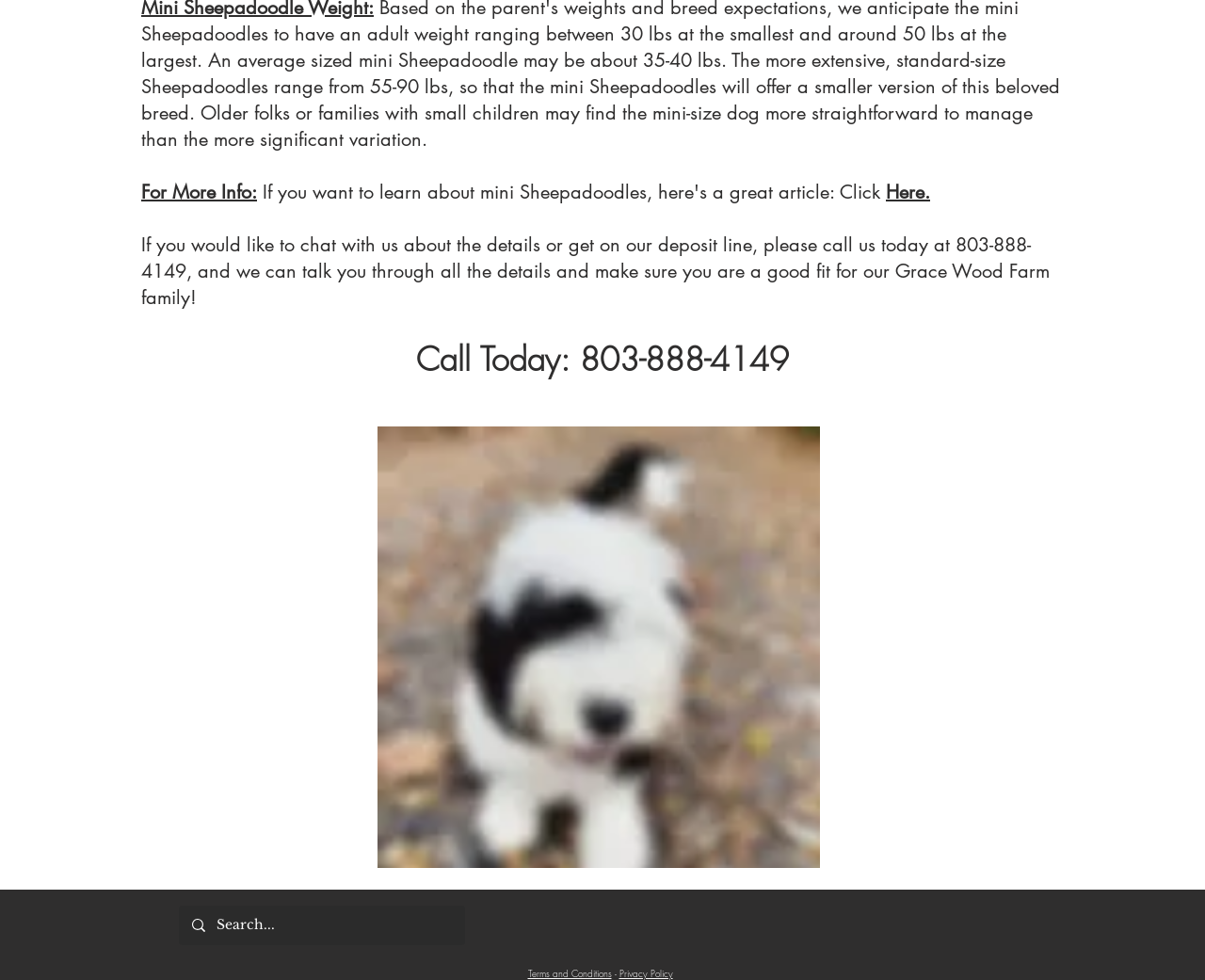Can you find the bounding box coordinates for the element that needs to be clicked to execute this instruction: "Call the phone number"? The coordinates should be given as four float numbers between 0 and 1, i.e., [left, top, right, bottom].

[0.117, 0.344, 0.883, 0.39]